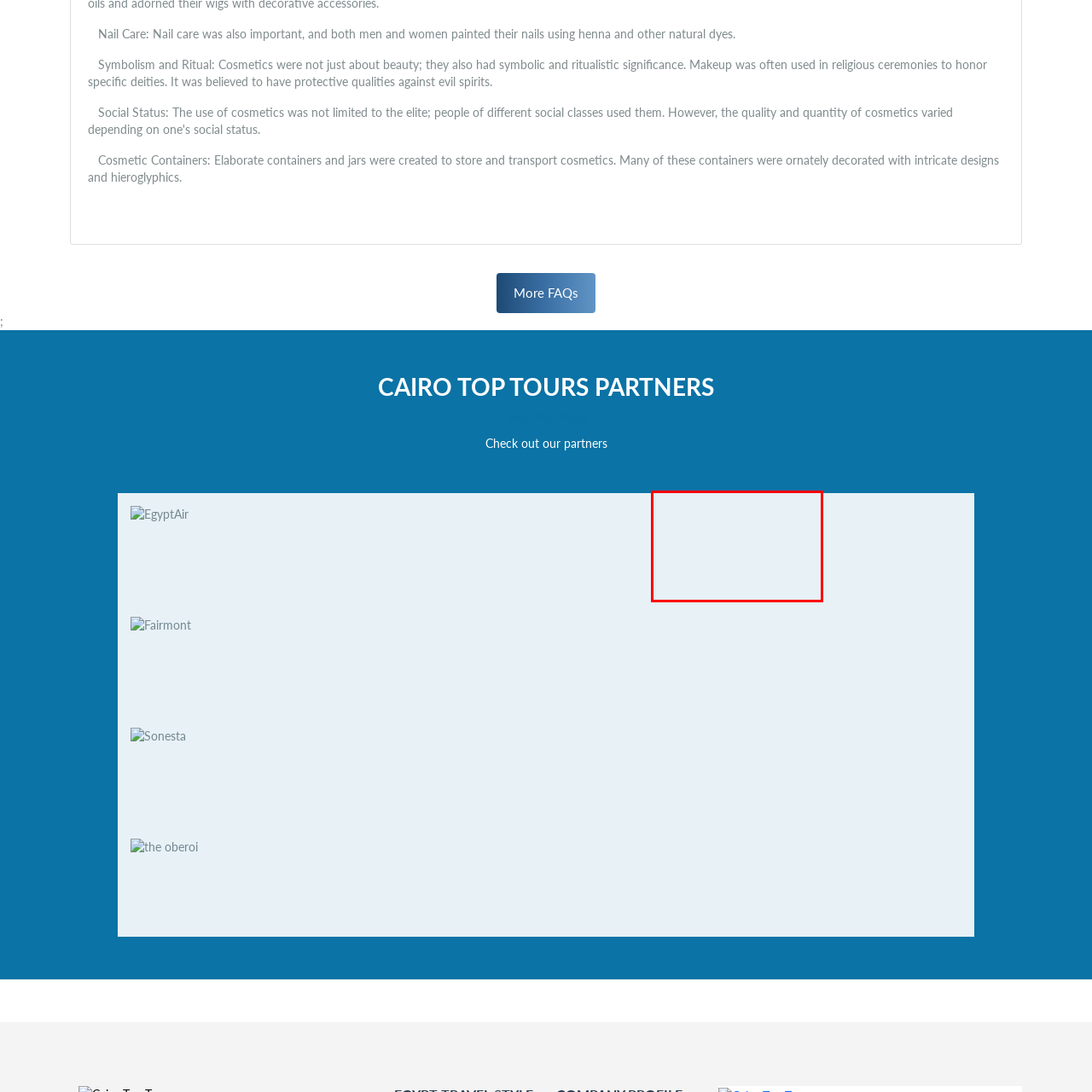What is the purpose of the logo in the image?
Focus on the content inside the red bounding box and offer a detailed explanation.

The logo is positioned in a section that highlights partnerships, and the caption explains that it signifies the premium hospitality experience offered by The Oberoi, emphasizing the collaboration of high-quality services catered to travelers seeking a luxurious experience in Egypt.